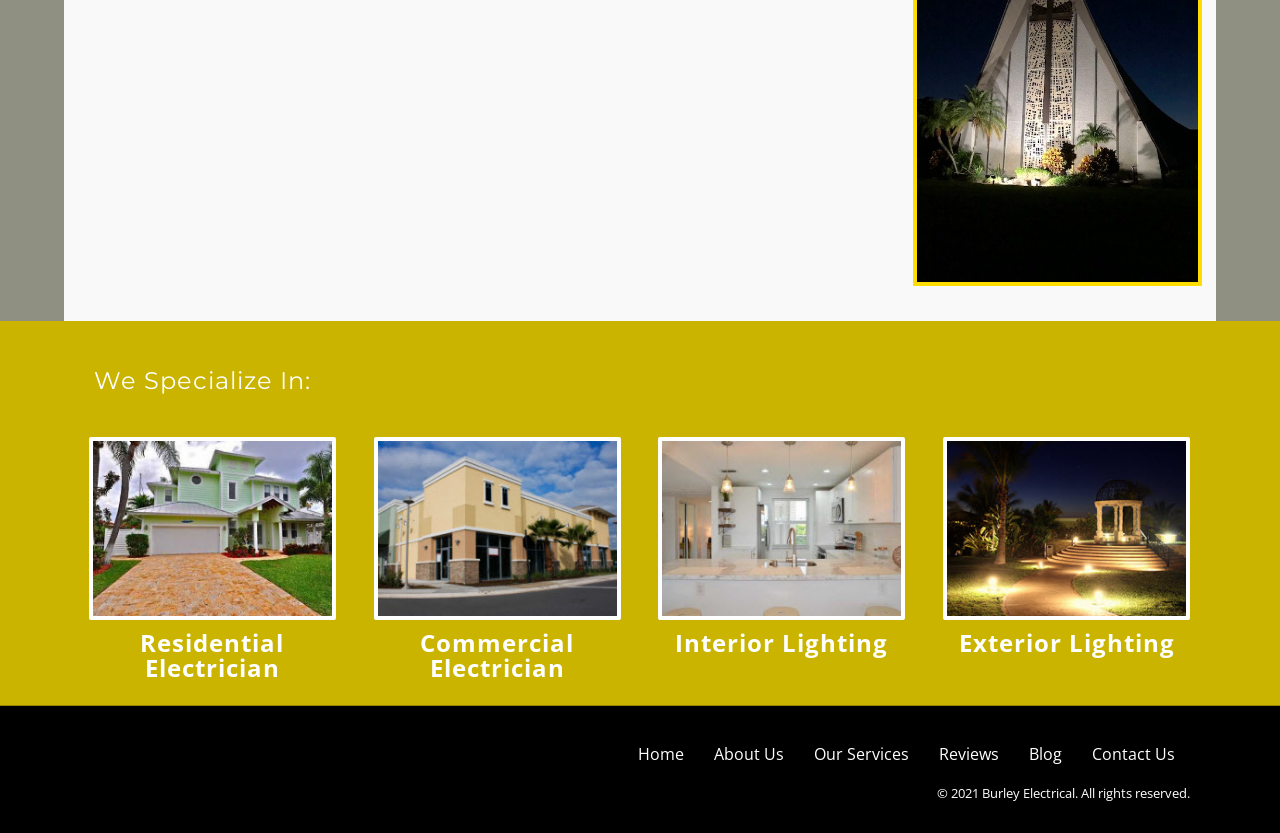What is the name of the company?
Based on the content of the image, thoroughly explain and answer the question.

The company name is mentioned in the copyright notice at the bottom of the webpage, which reads '© 2021 Burley Electrical. All rights reserved.'